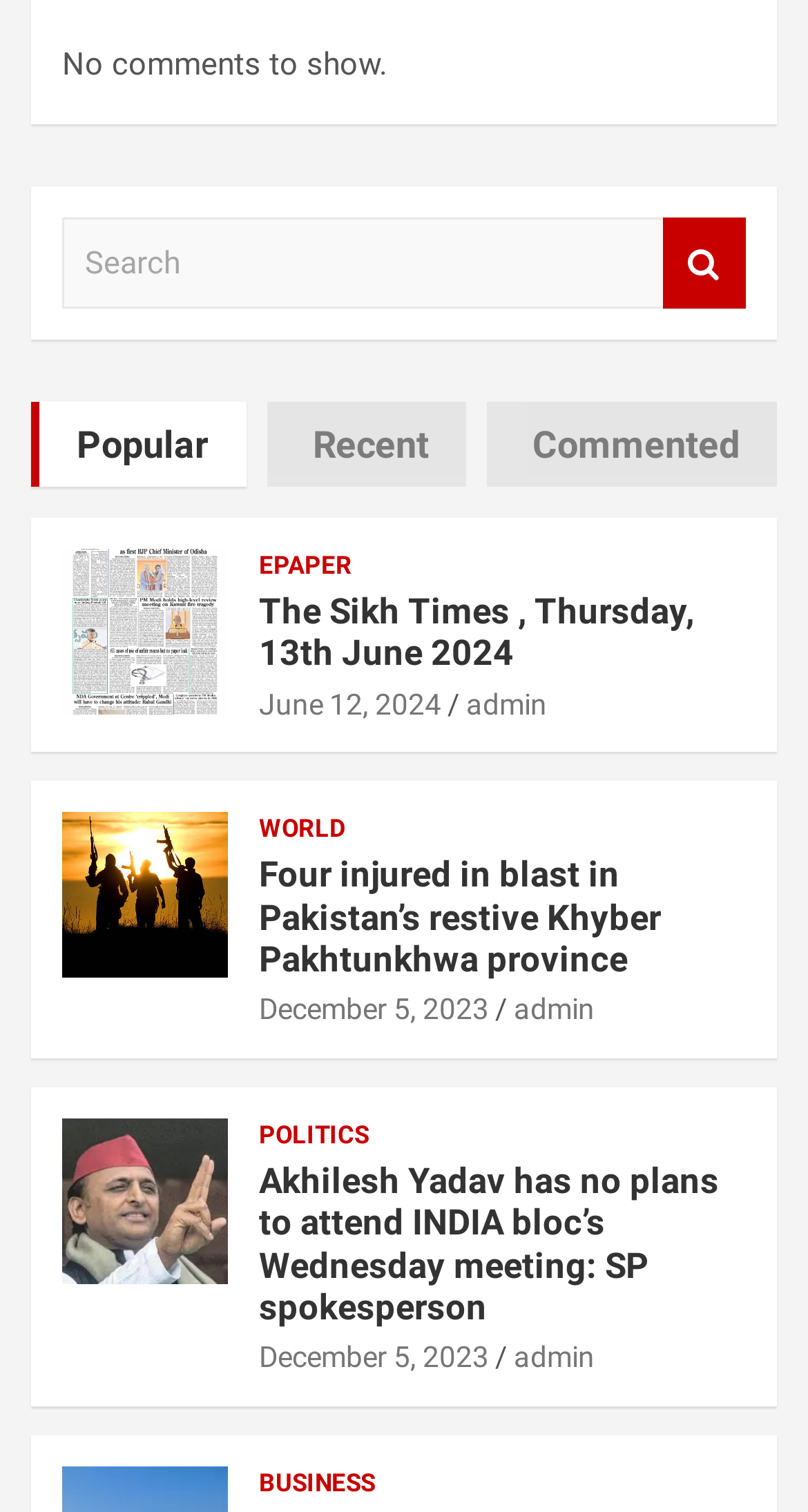Determine the bounding box coordinates for the region that must be clicked to execute the following instruction: "View EPAPER".

[0.321, 0.363, 0.436, 0.386]